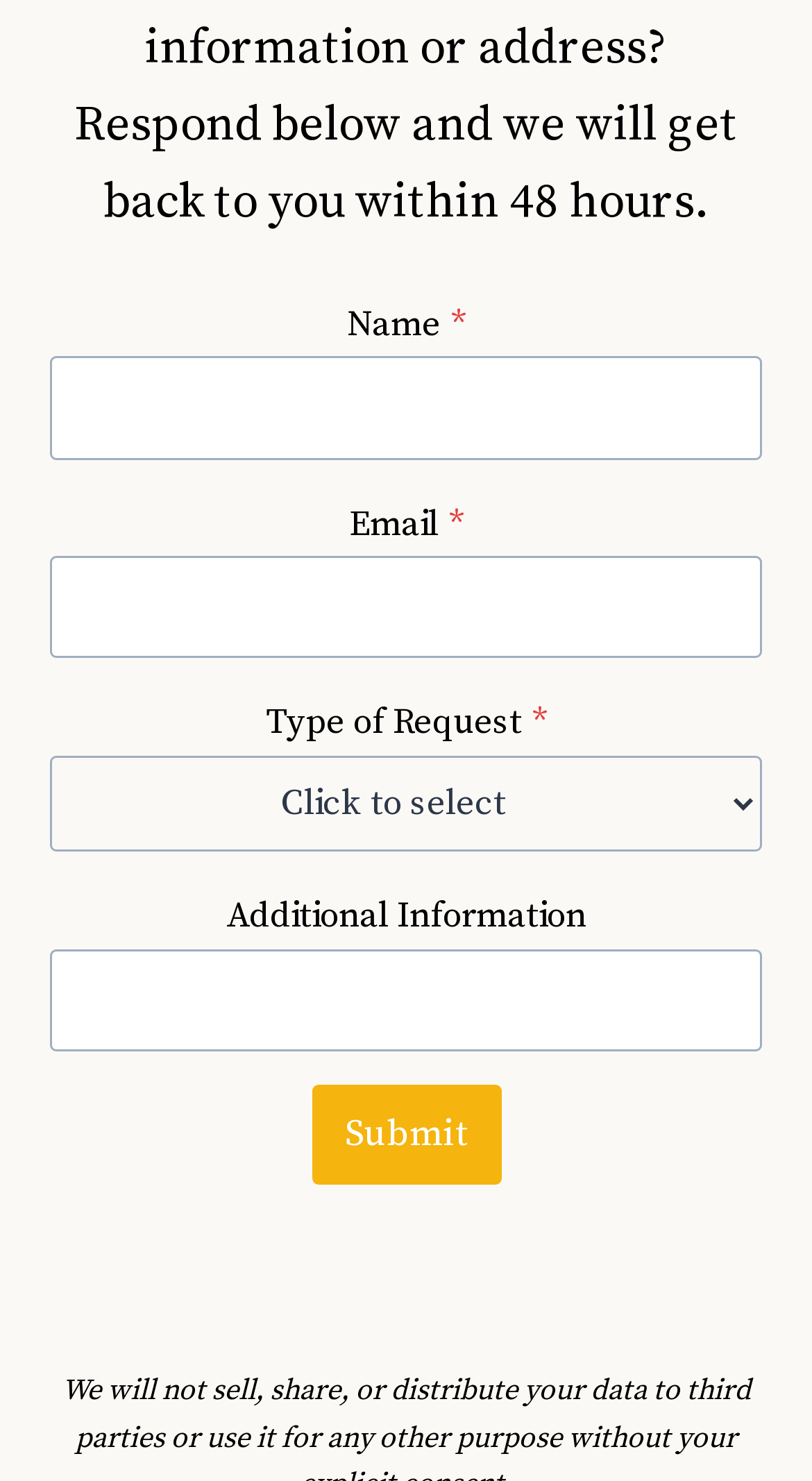Give the bounding box coordinates for this UI element: "parent_node: Name* name="kb_field_0"". The coordinates should be four float numbers between 0 and 1, arranged as [left, top, right, bottom].

[0.062, 0.241, 0.938, 0.31]